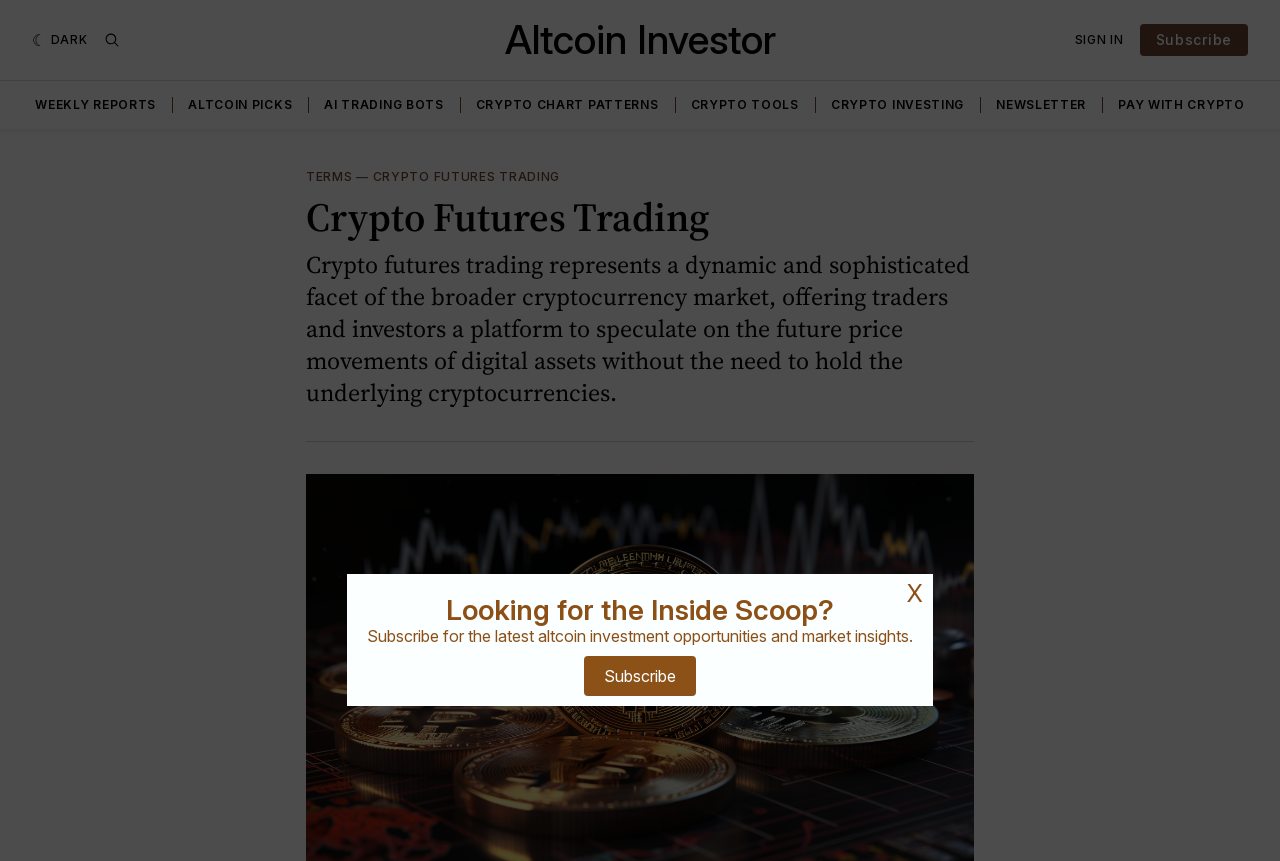Respond with a single word or phrase:
How many buttons are there in the top-right corner?

2